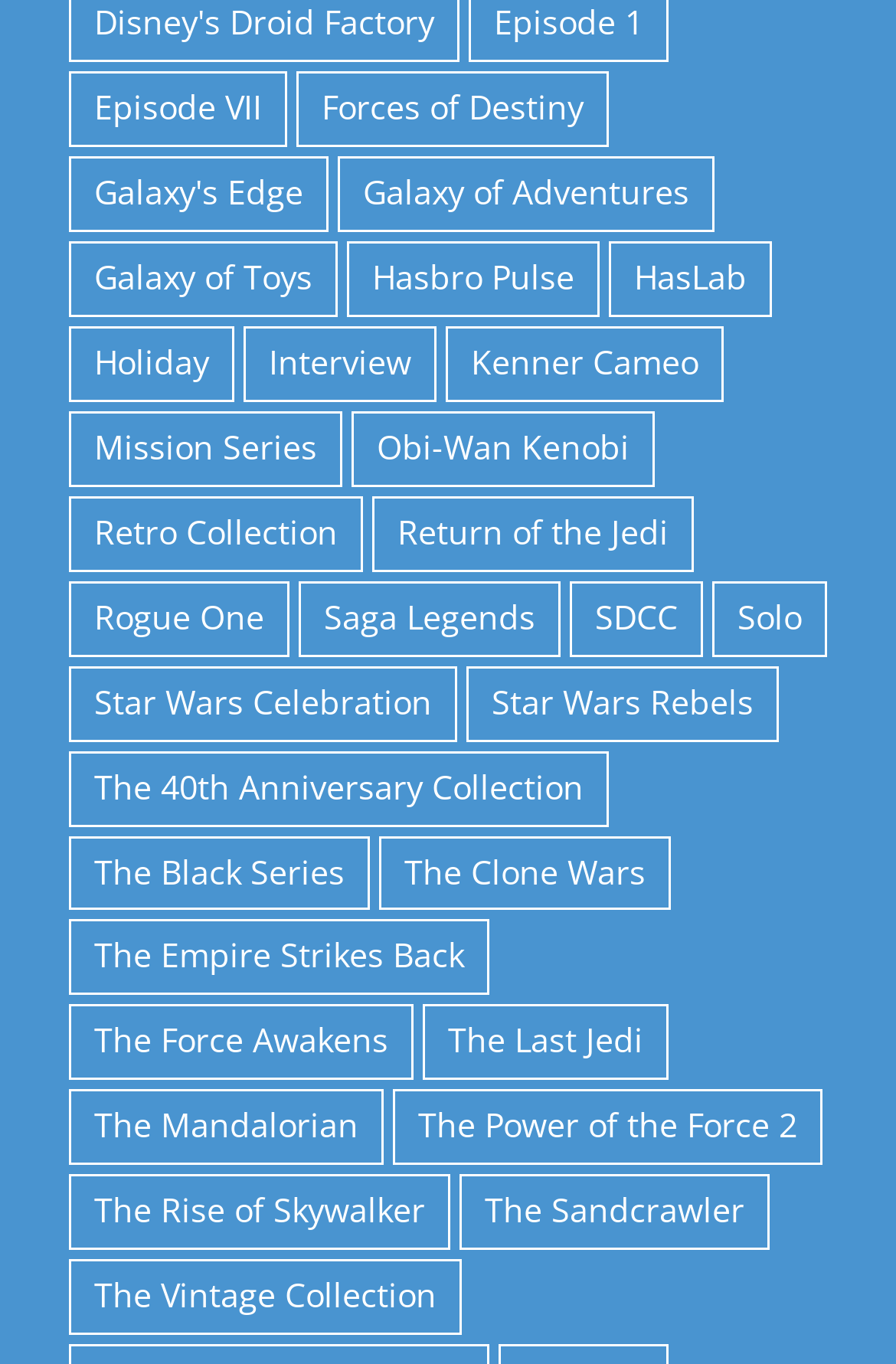Determine the bounding box coordinates of the clickable region to carry out the instruction: "Browse The Vintage Collection items".

[0.077, 0.924, 0.515, 0.979]